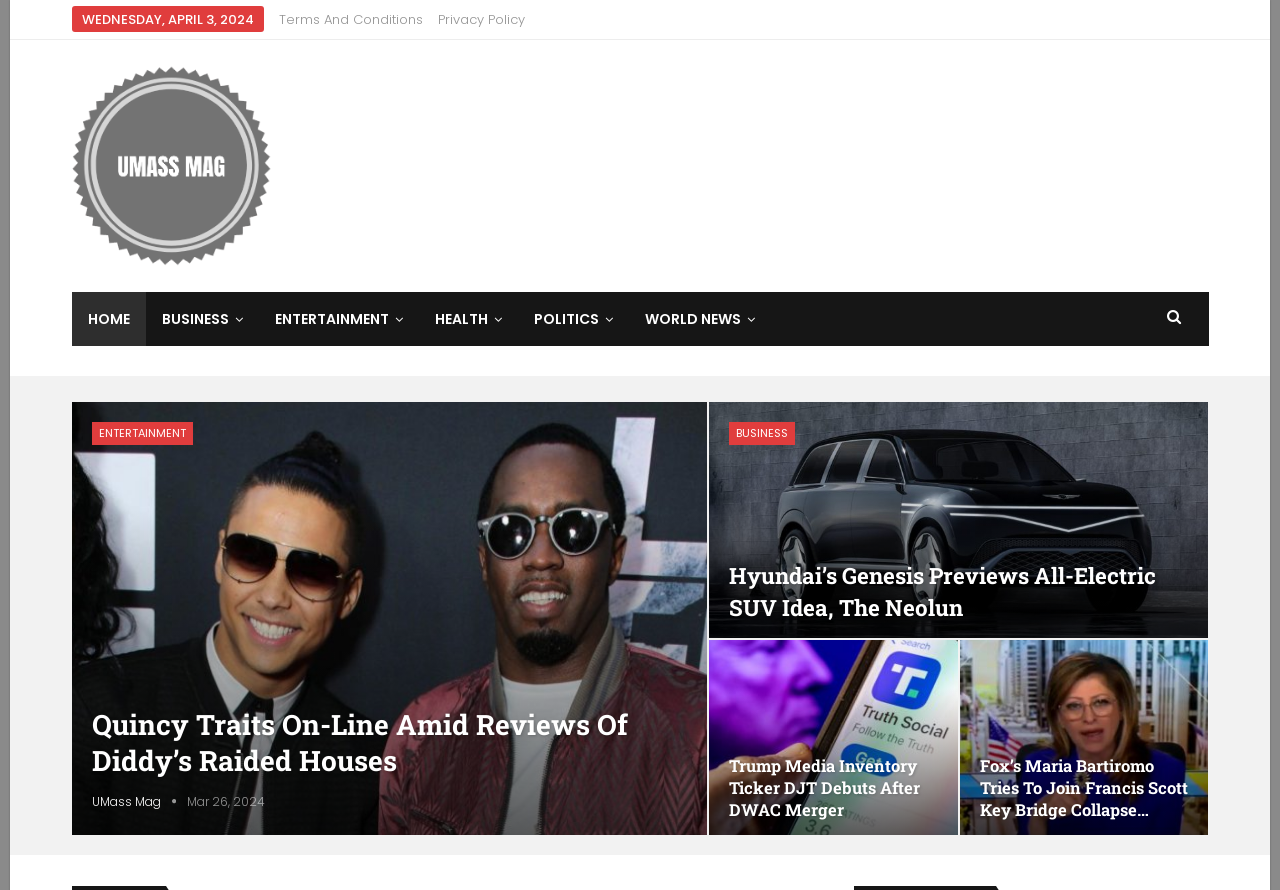What is the time displayed below the article 'Fox’s Maria Bartiromo Tries To Join Francis Scott Key Bridge Collapse…'?
Please ensure your answer to the question is detailed and covers all necessary aspects.

I found the time by looking at the article with the title 'Fox’s Maria Bartiromo Tries To Join Francis Scott Key Bridge Collapse…', and I saw a time element with the content 'Mar 26, 2024' below it.